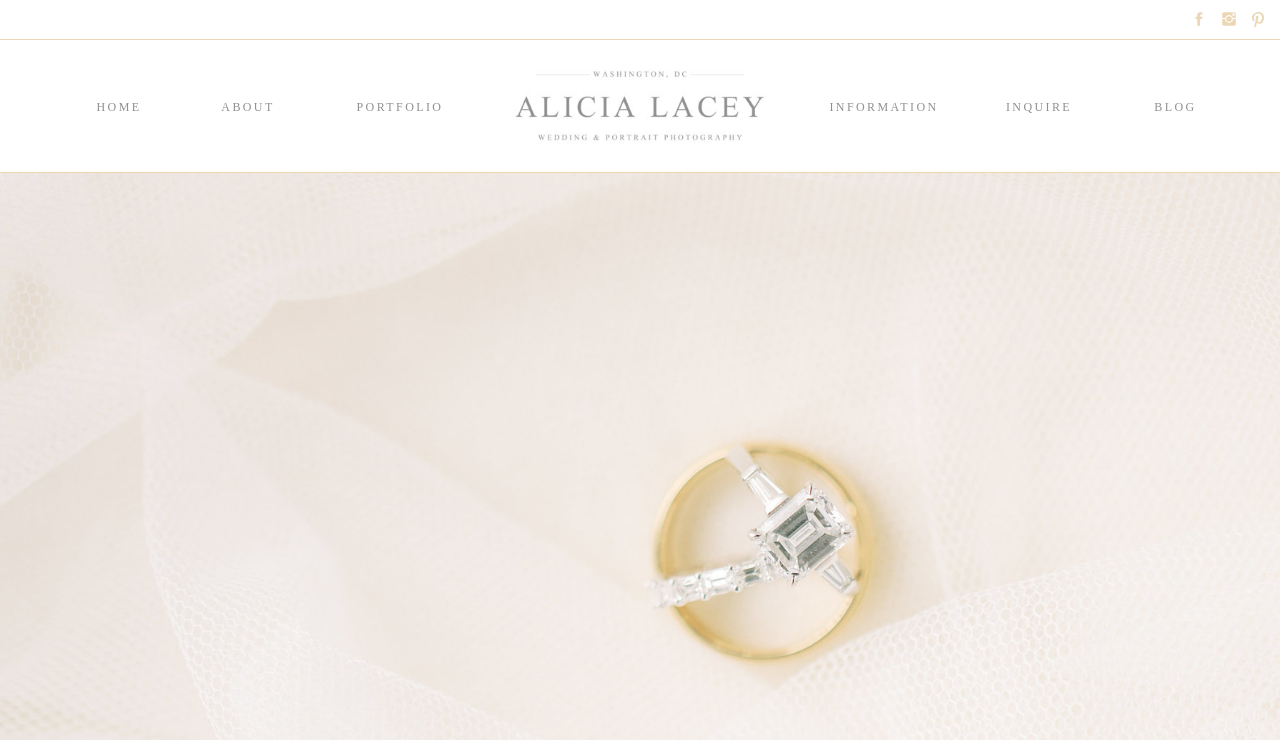Based on the image, provide a detailed response to the question:
How many social media icons are there?

I identified three image elements with no OCR text, which are likely social media icons, located at the top-right corner of the page.